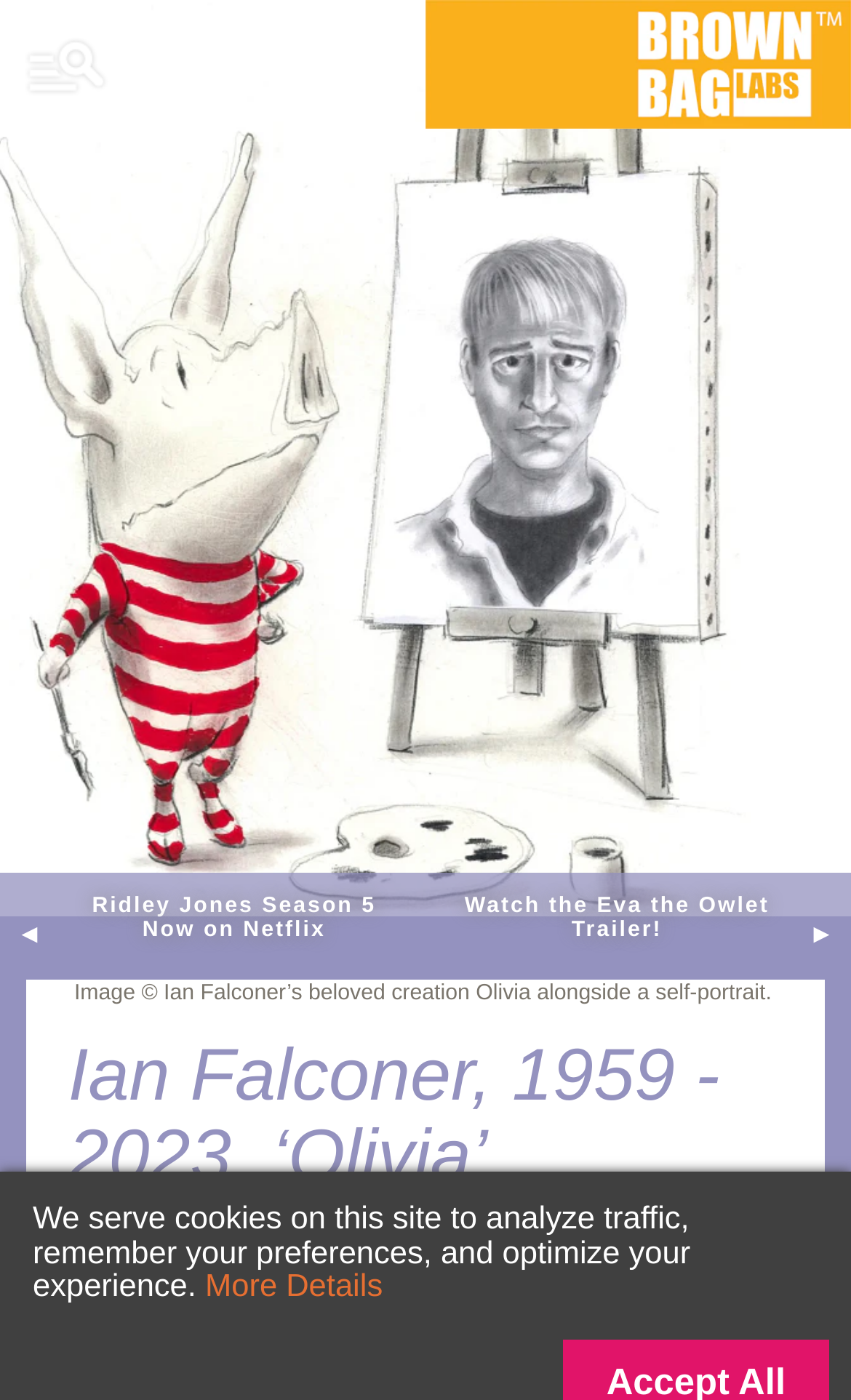How many links are there in the top section?
Answer the question with a single word or phrase derived from the image.

4